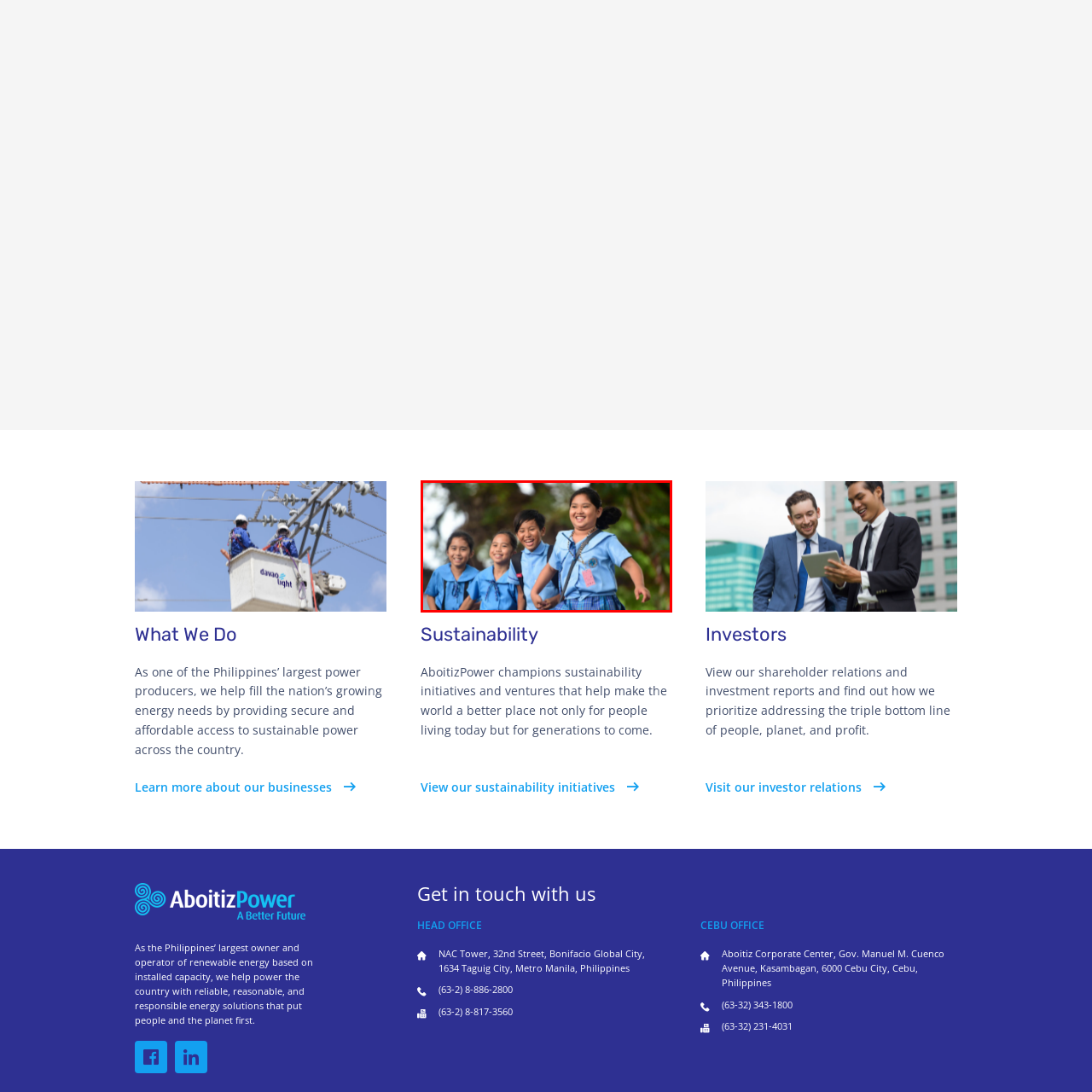Refer to the image enclosed in the red bounding box, then answer the following question in a single word or phrase: What is the atmosphere of the scene?

Vibrant and playful